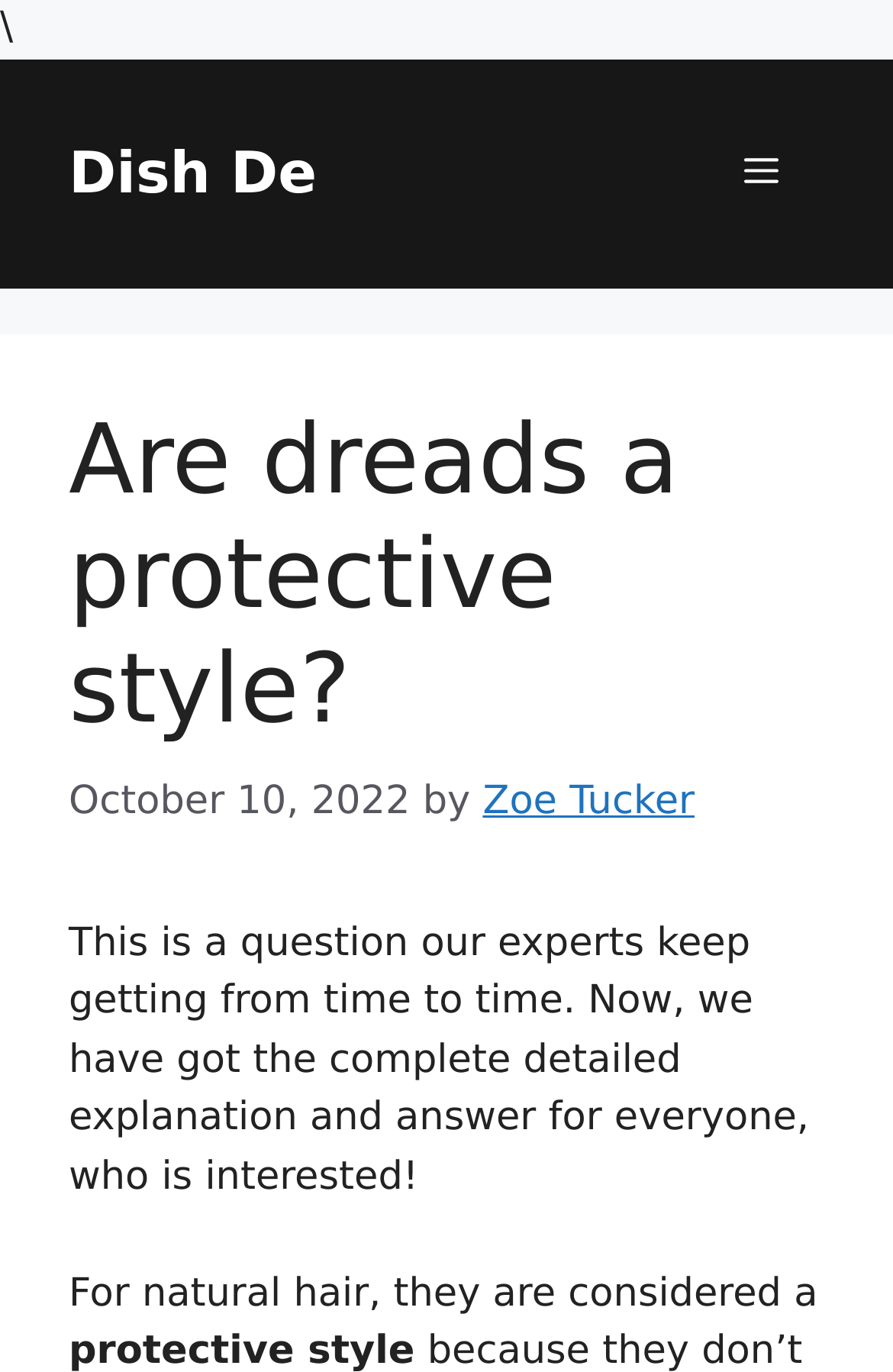Identify and provide the main heading of the webpage.

Are dreads a protective style?